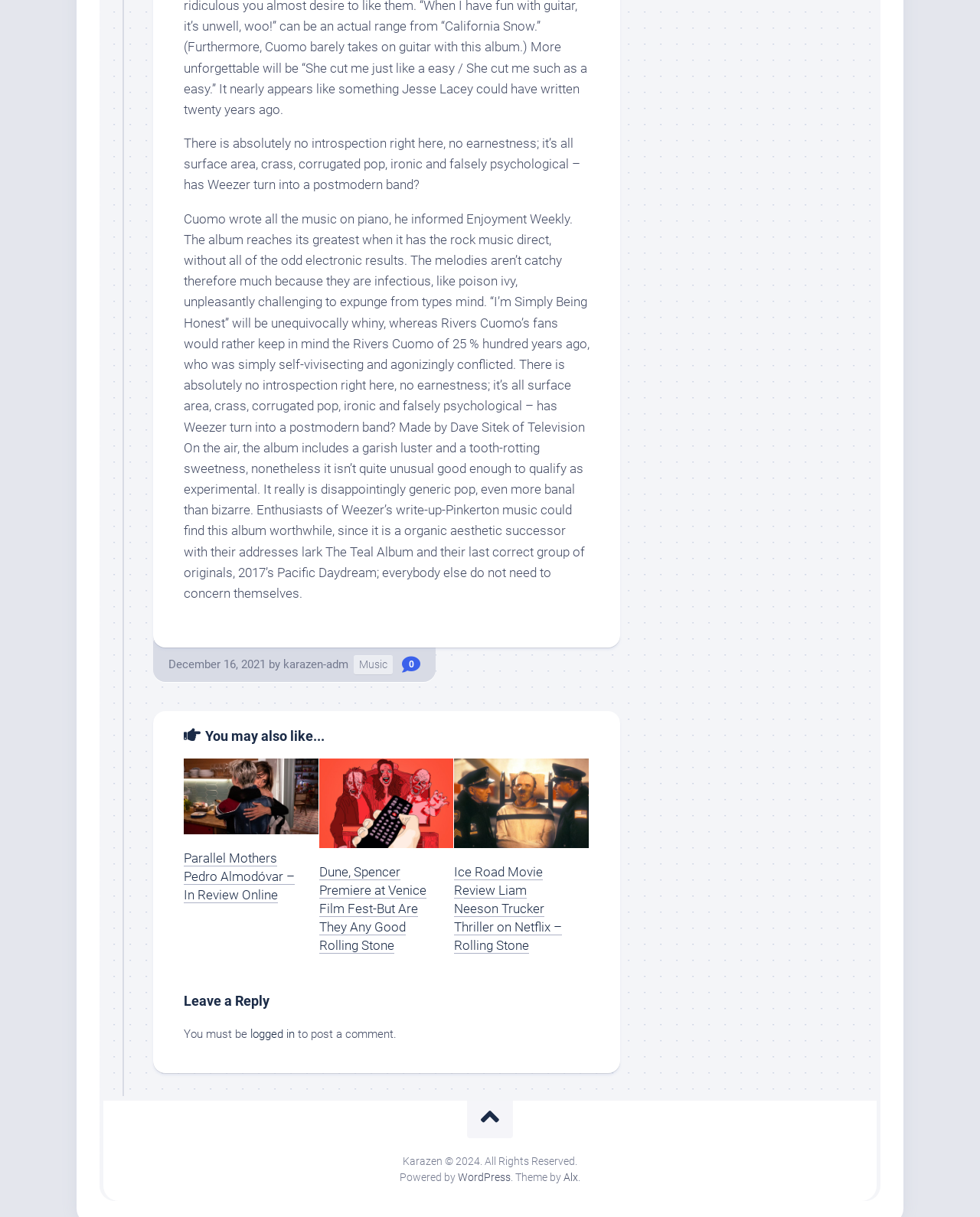Please indicate the bounding box coordinates for the clickable area to complete the following task: "Click on the 'logged in' link". The coordinates should be specified as four float numbers between 0 and 1, i.e., [left, top, right, bottom].

[0.255, 0.844, 0.301, 0.855]